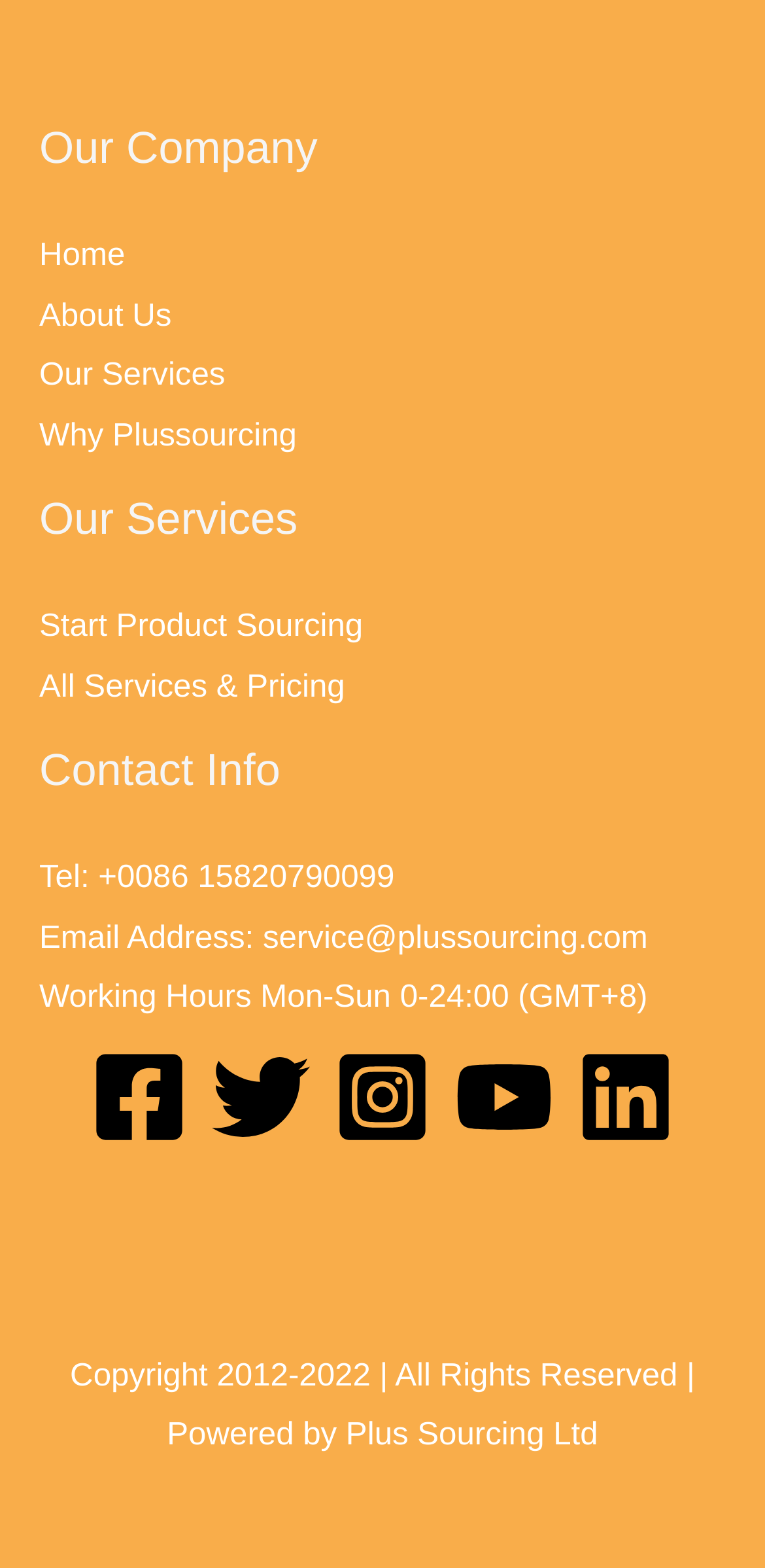What are the working hours of the company?
Using the visual information, reply with a single word or short phrase.

Mon-Sun 0-24:00 (GMT+8)